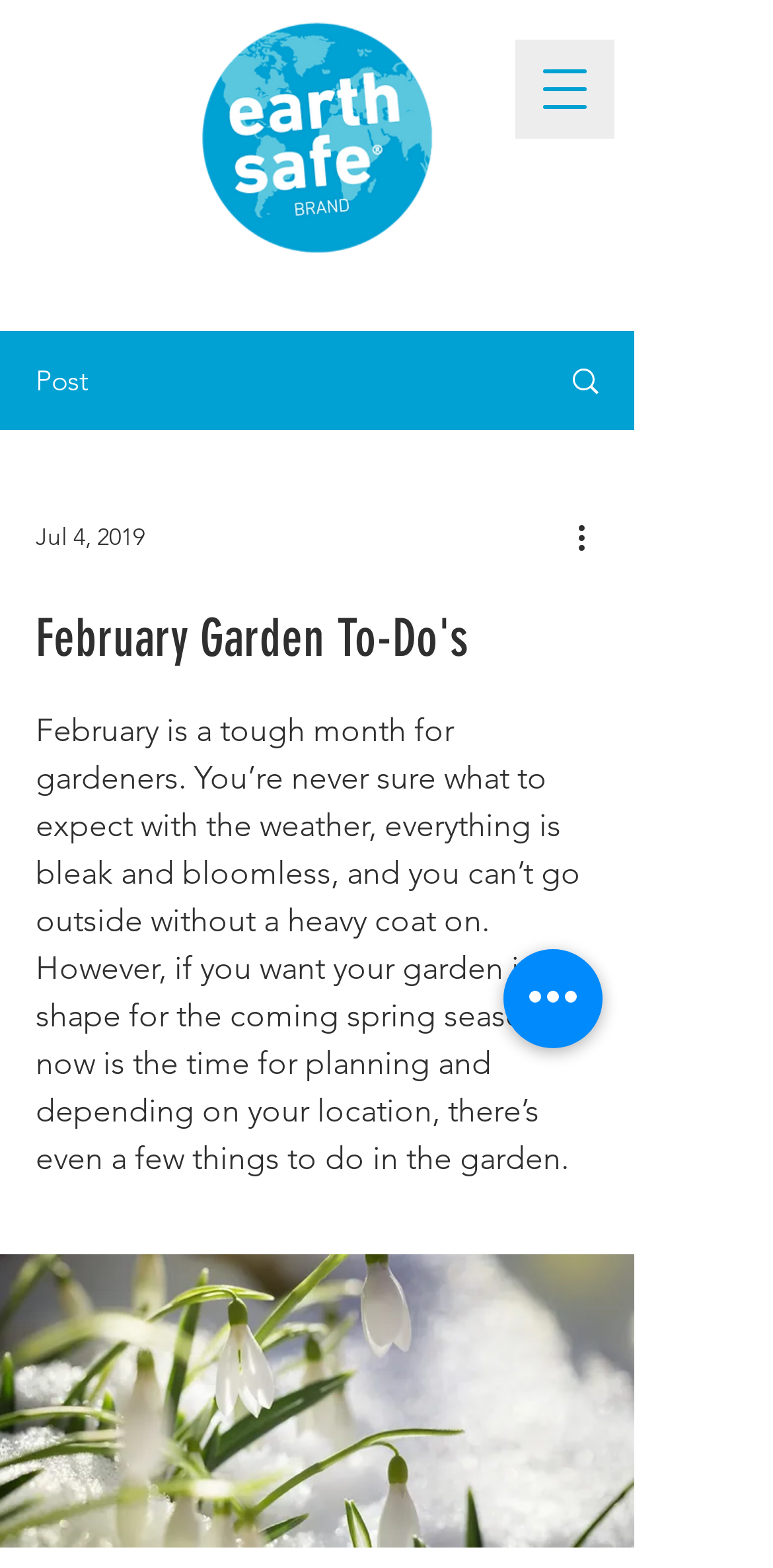Please respond to the question with a concise word or phrase:
What is the current month being discussed?

February